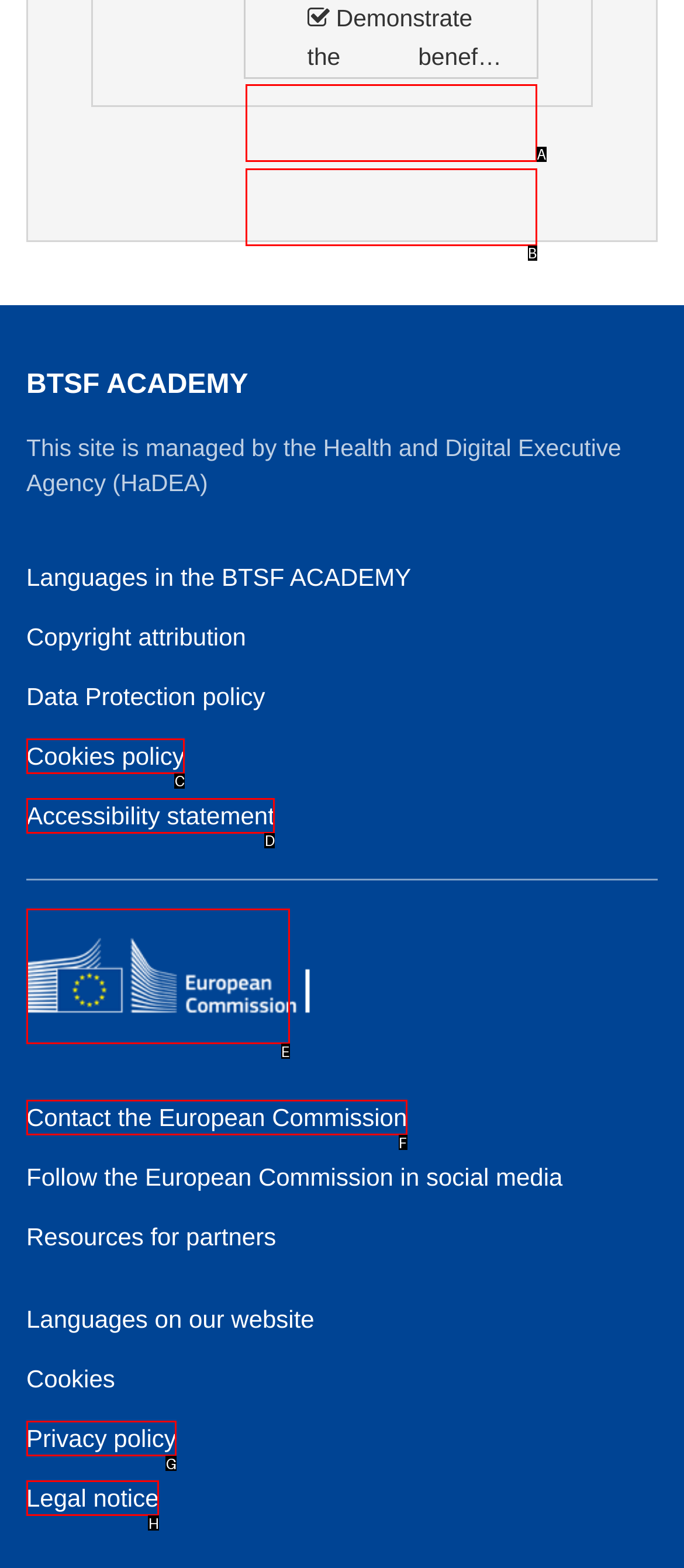Select the HTML element that fits the following description: Cookies policy
Provide the letter of the matching option.

C